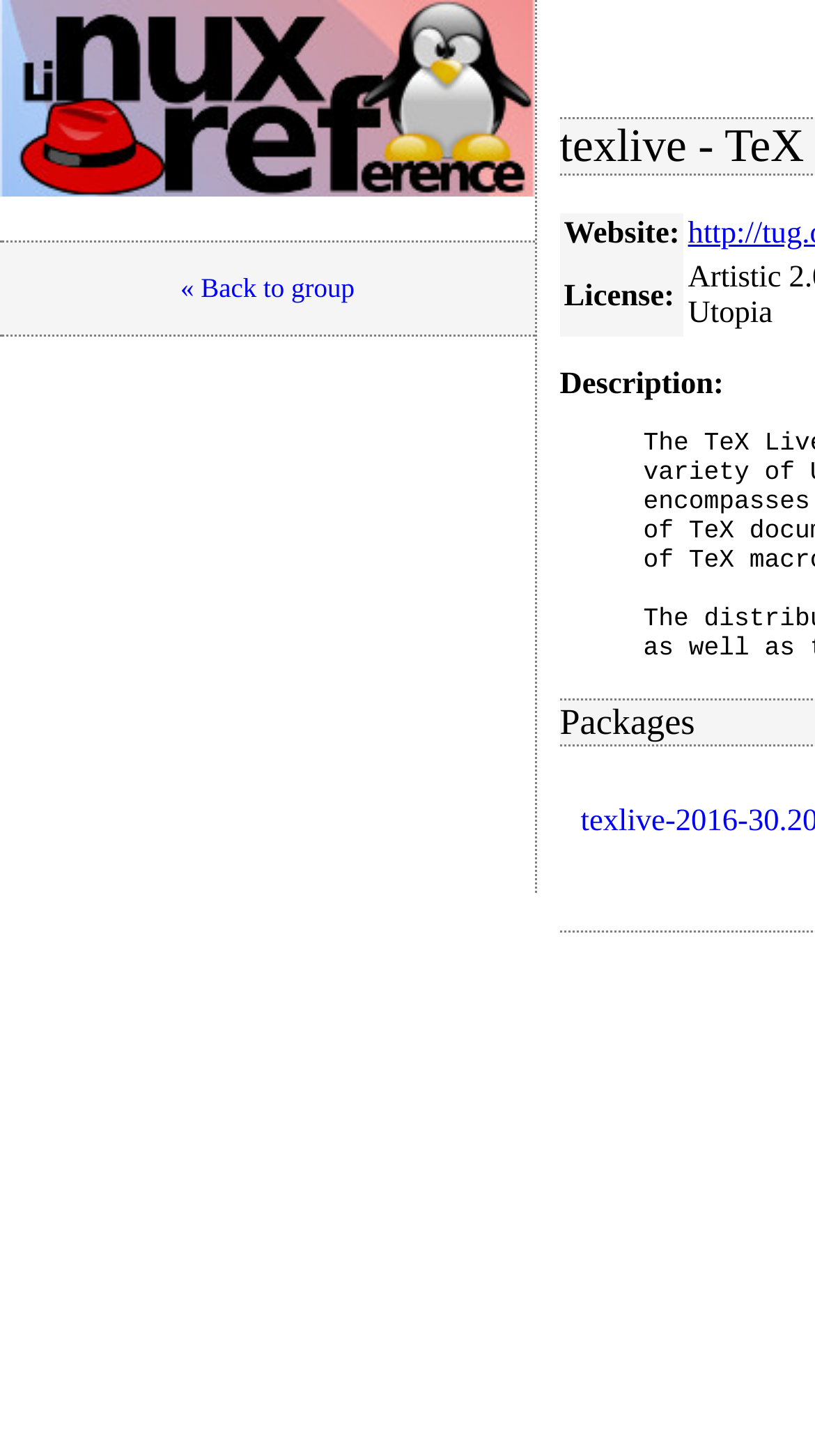What is the description of the repository?
Using the information presented in the image, please offer a detailed response to the question.

The description of the repository can be found in the iframe, which has a static text element with the label 'Description:'.